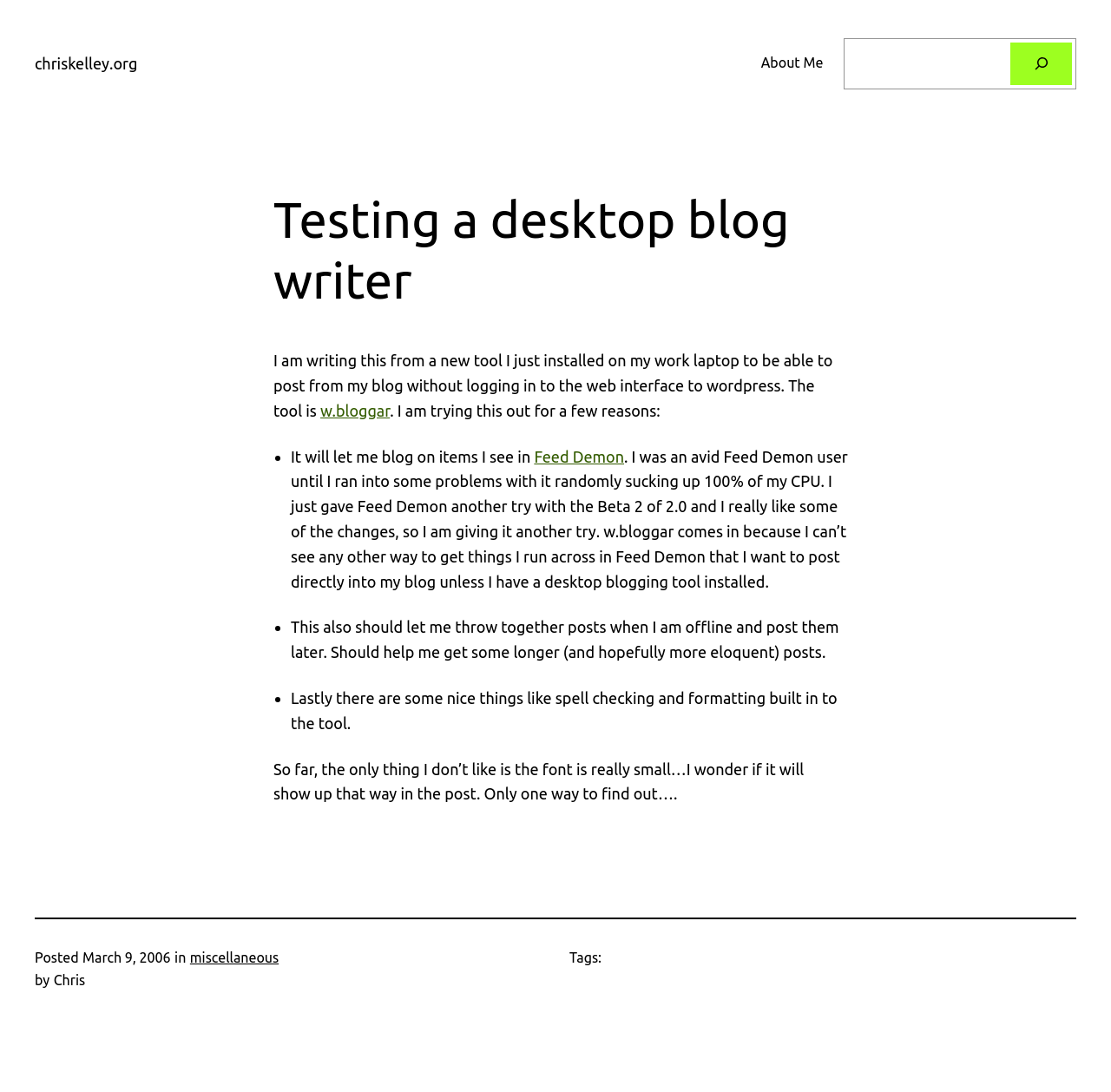Extract the main heading text from the webpage.

Testing a desktop blog writer